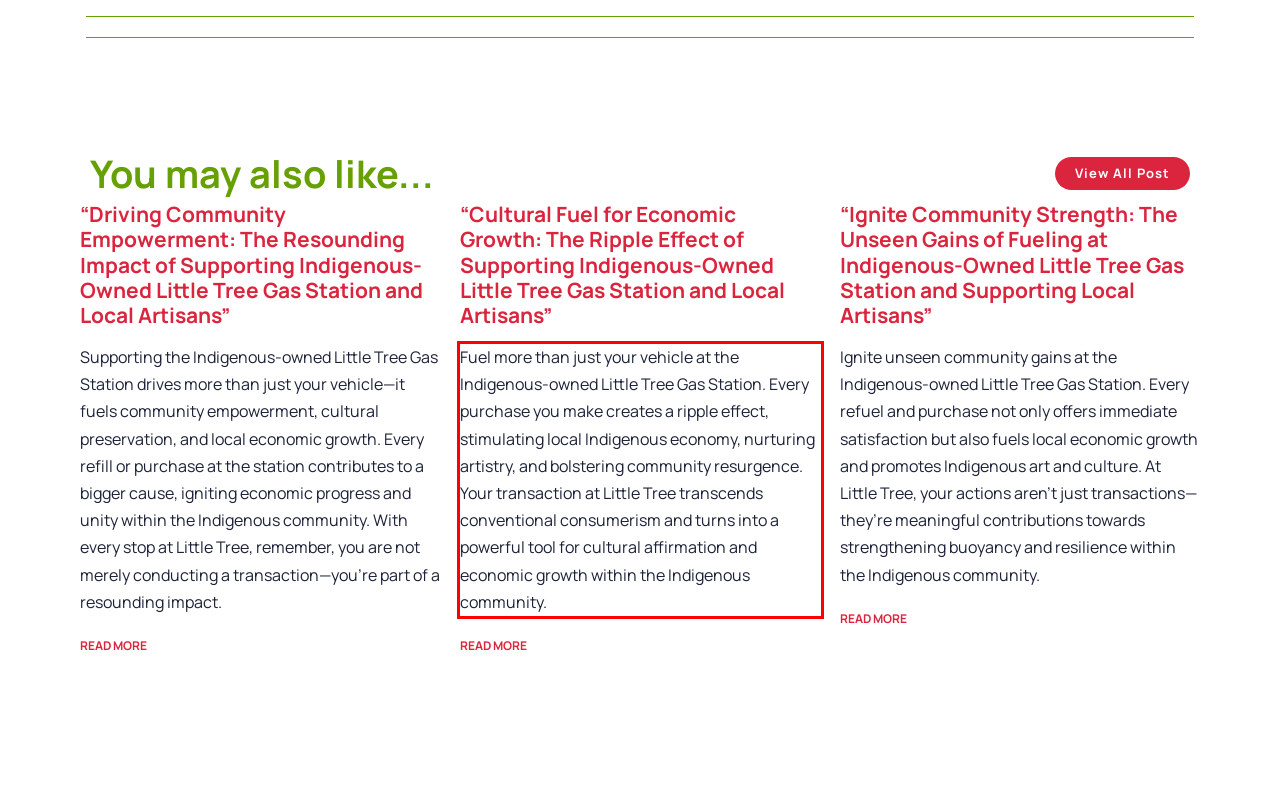From the provided screenshot, extract the text content that is enclosed within the red bounding box.

Fuel more than just your vehicle at the Indigenous-owned Little Tree Gas Station. Every purchase you make creates a ripple effect, stimulating local Indigenous economy, nurturing artistry, and bolstering community resurgence. Your transaction at Little Tree transcends conventional consumerism and turns into a powerful tool for cultural affirmation and economic growth within the Indigenous community.